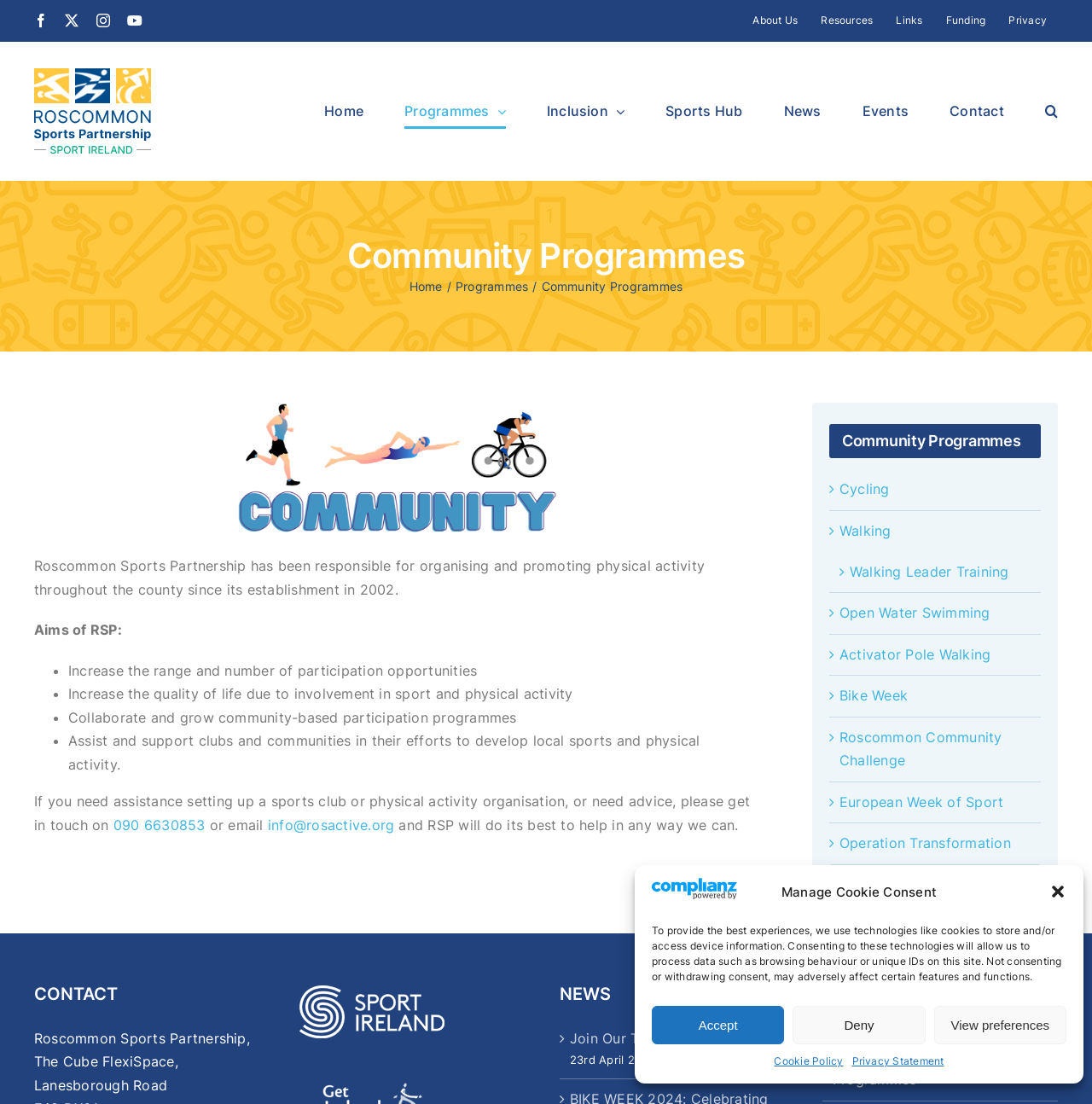Please locate the UI element described by "About Us" and provide its bounding box coordinates.

[0.679, 0.0, 0.741, 0.037]